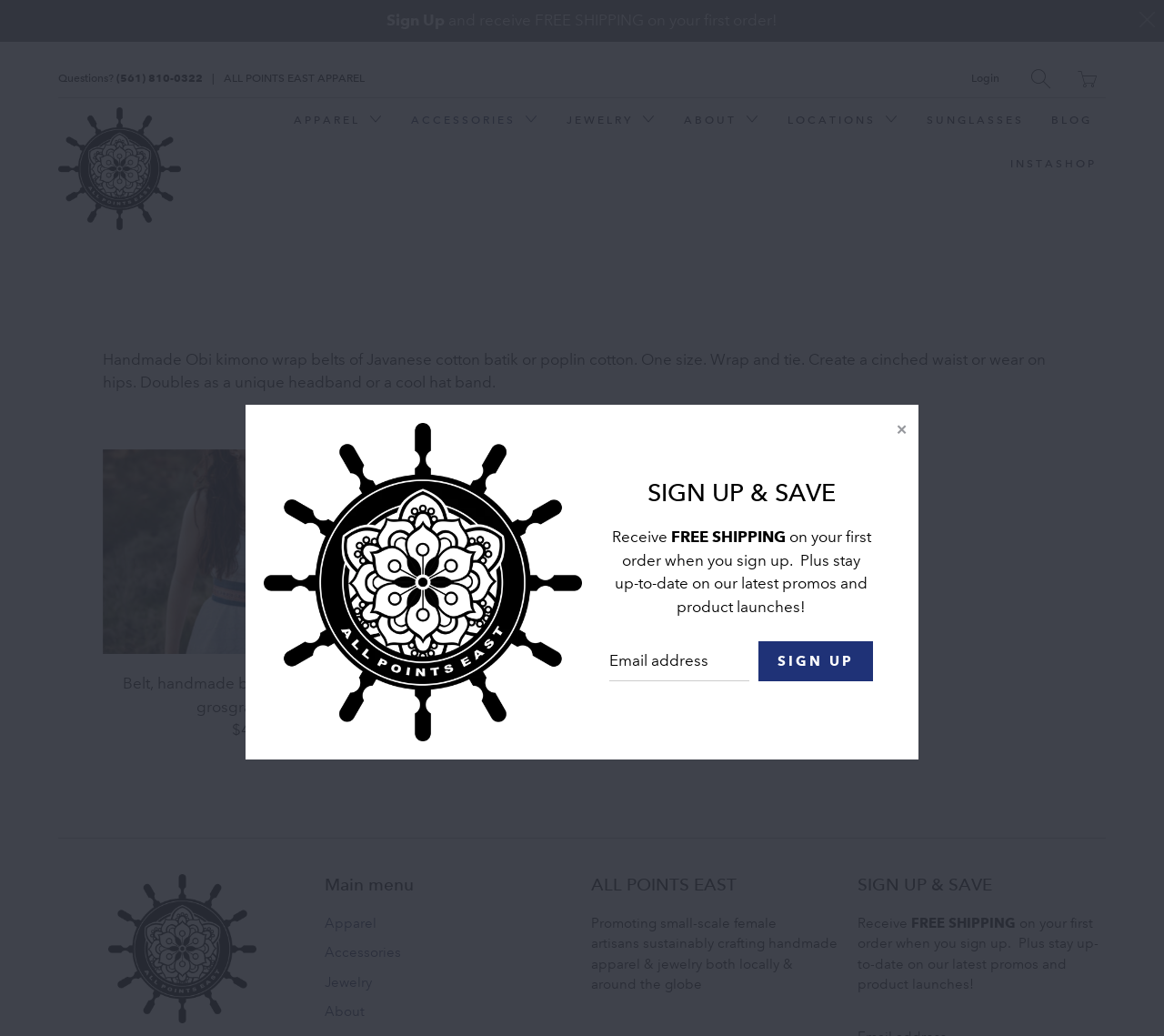What is the benefit of signing up?
Please analyze the image and answer the question with as much detail as possible.

I found this information by reading the text under the 'SIGN UP & SAVE' heading, which says 'Receive free shipping on your first order when you sign up'.